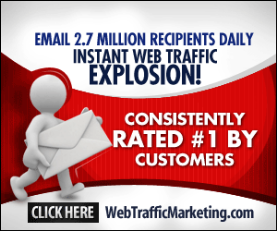Provide a comprehensive description of the image.

The image features a dynamic advertisement for a web traffic service, emphasizing its ability to reach a vast audience. It highlights that the service can effectively email 2.7 million recipients daily, promising an "instant web traffic explosion." The striking red and white color scheme captures attention, while a graphic of a figure holding an envelope symbolizes communication and outreach. A bold statement claims the service is "consistently rated #1 by customers," adding credibility. The advertisement invites viewers to take action with a prominent "CLICK HERE" button, directing them to the website WebTrafficMarketing.com for more details. This promotional content underscores the service's potential to boost online visibility and drive significant web engagement.